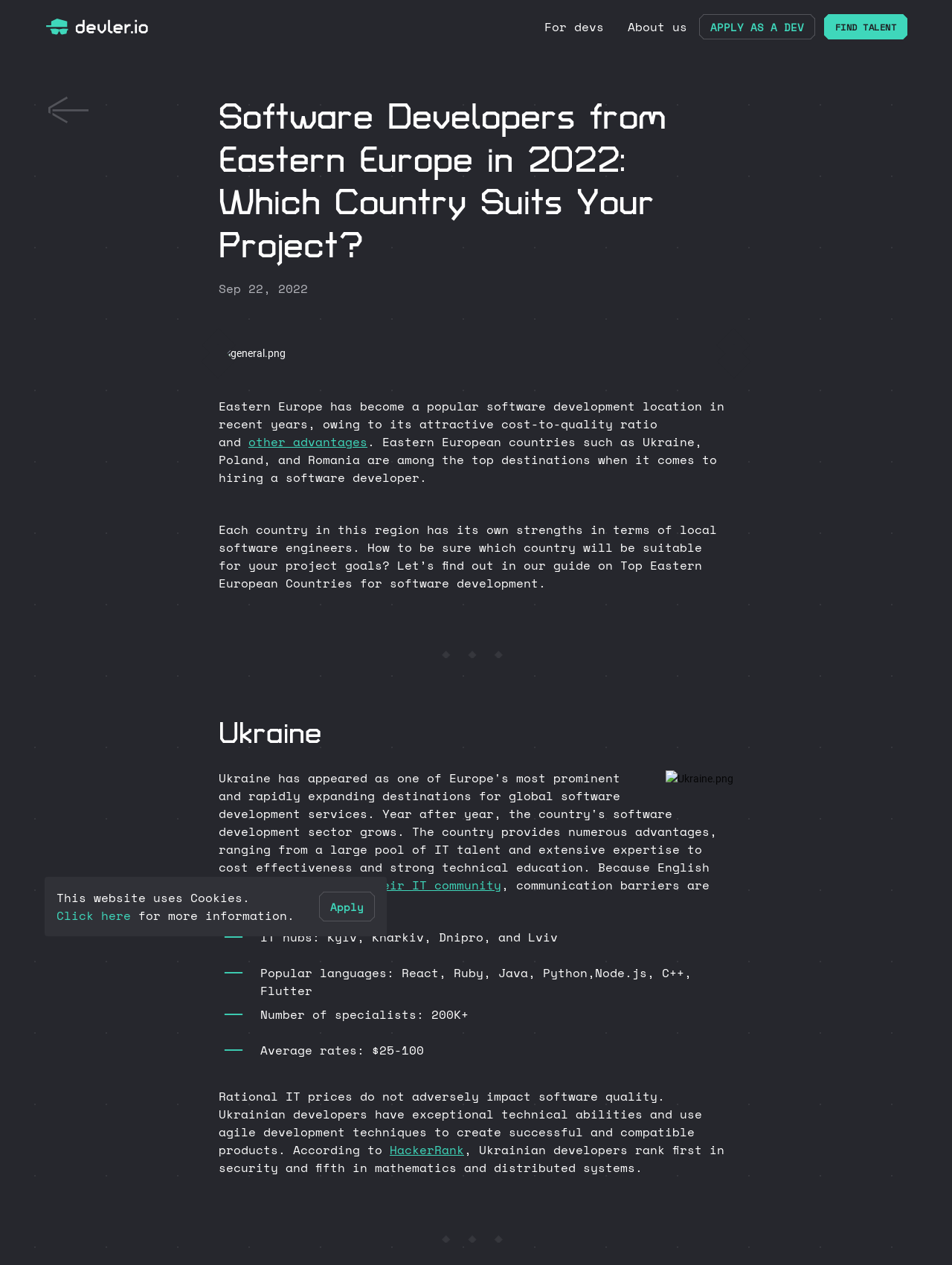What is the title or heading displayed on the webpage?

Software Developers from Eastern Europe in 2022: Which Country Suits Your Project?